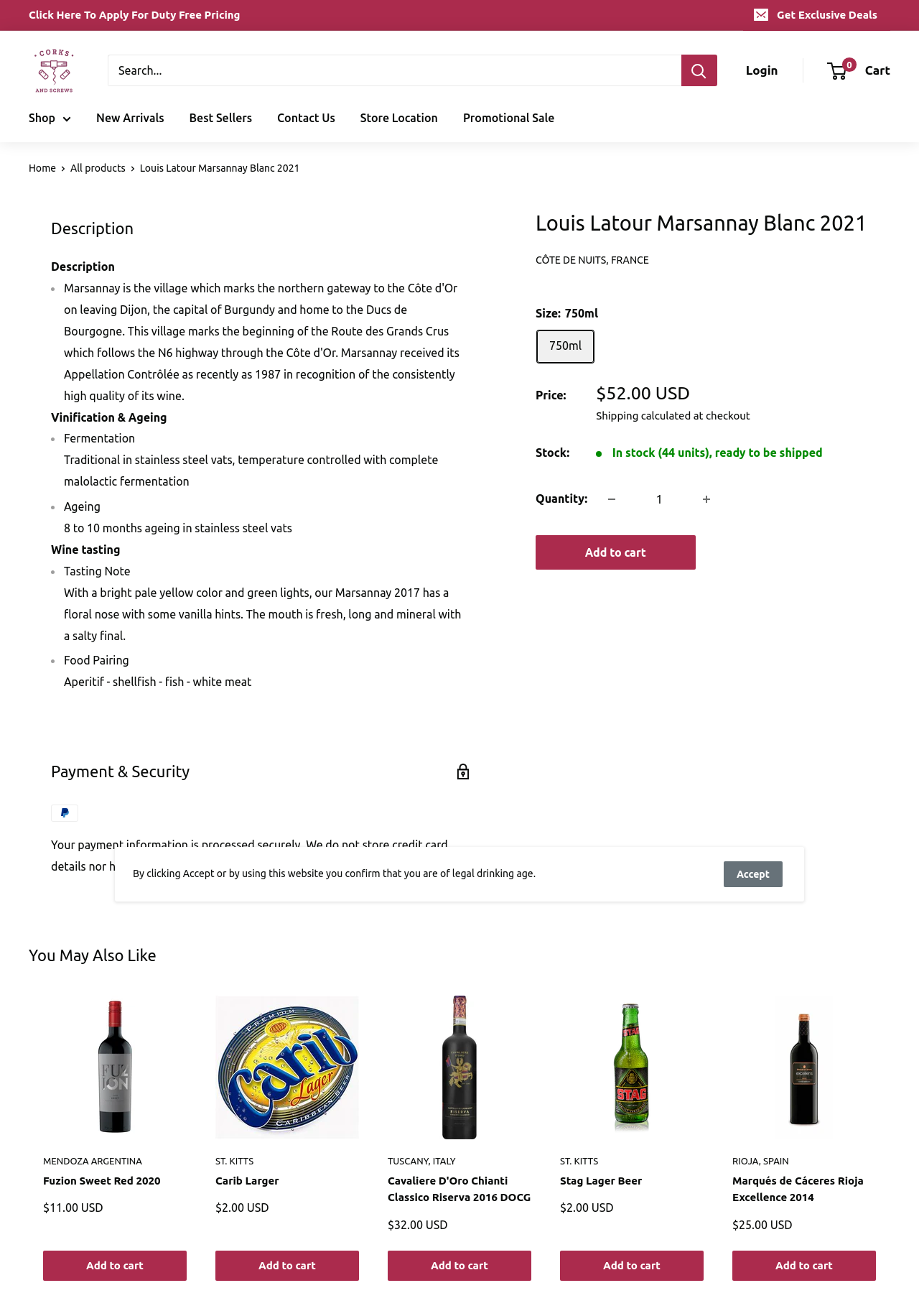Specify the bounding box coordinates of the area to click in order to follow the given instruction: "Click on the 'Get Exclusive Deals' button."

[0.809, 0.0, 0.969, 0.023]